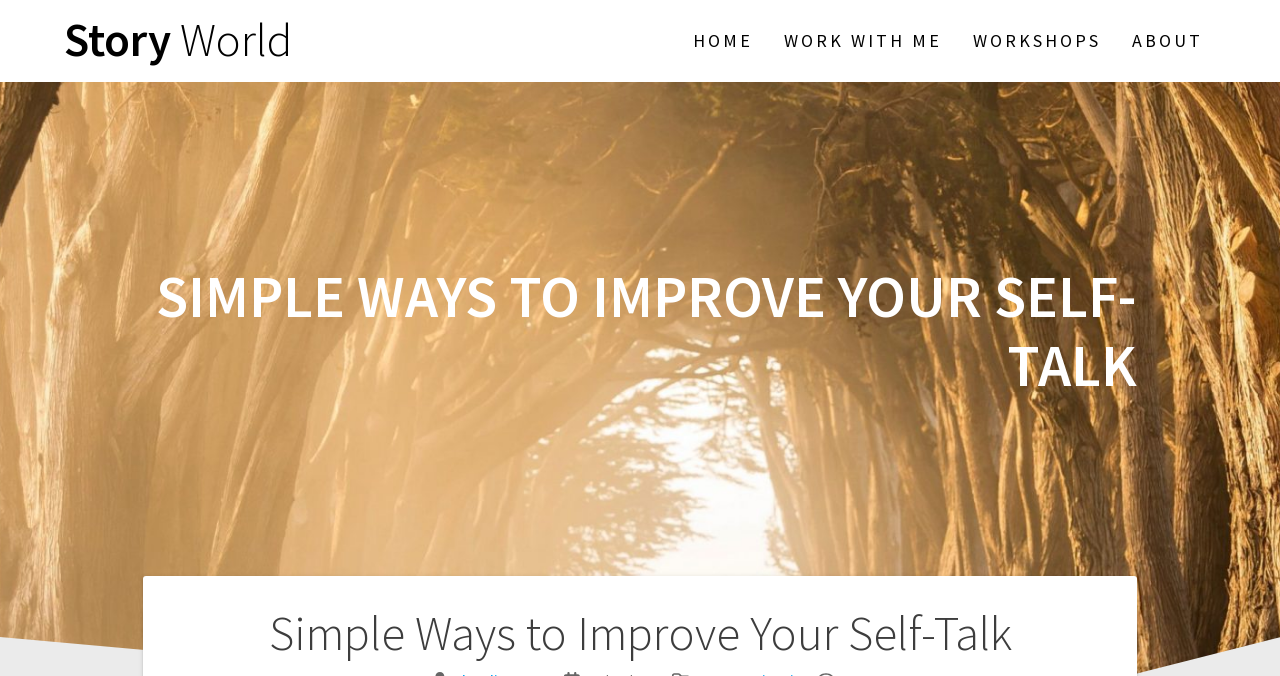What is the text of the second heading on the webpage?
Examine the screenshot and reply with a single word or phrase.

Simple Ways to Improve Your Self-Talk